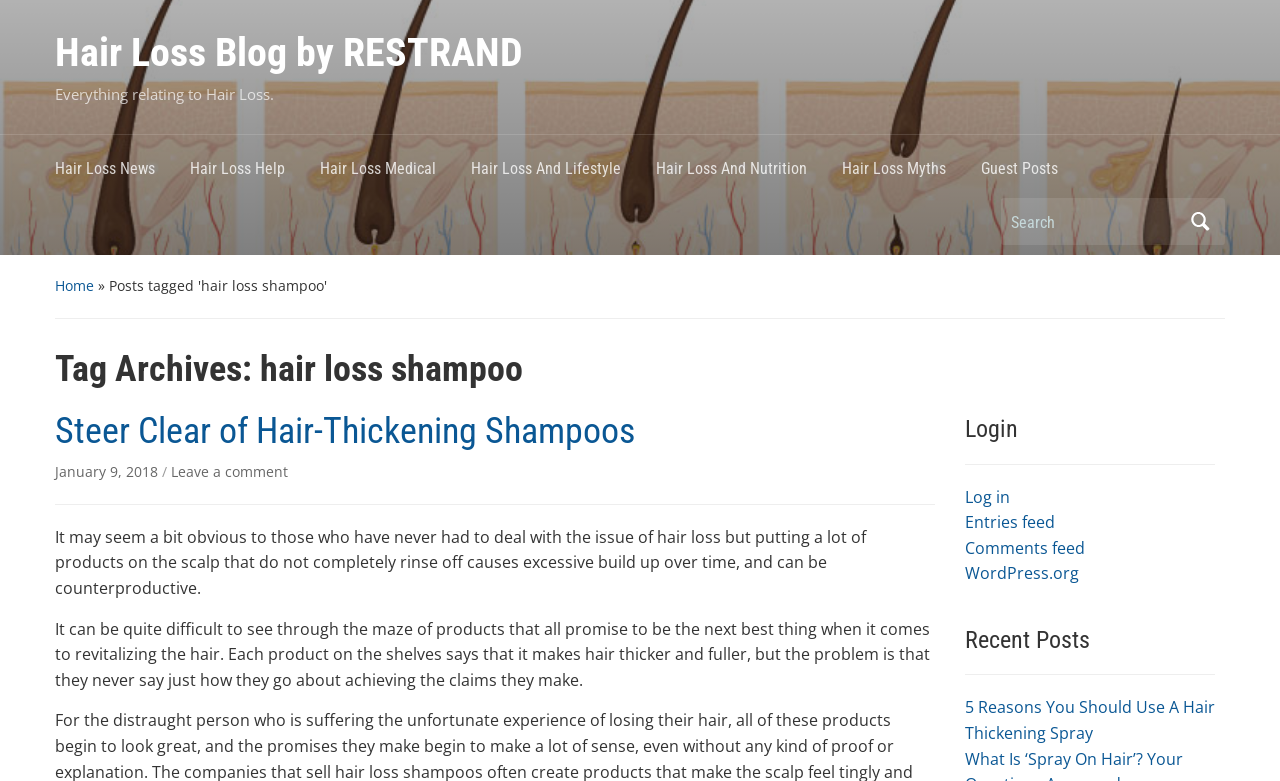Locate the bounding box coordinates for the element described below: "Posted: March 26, 2019". The coordinates must be four float values between 0 and 1, formatted as [left, top, right, bottom].

None